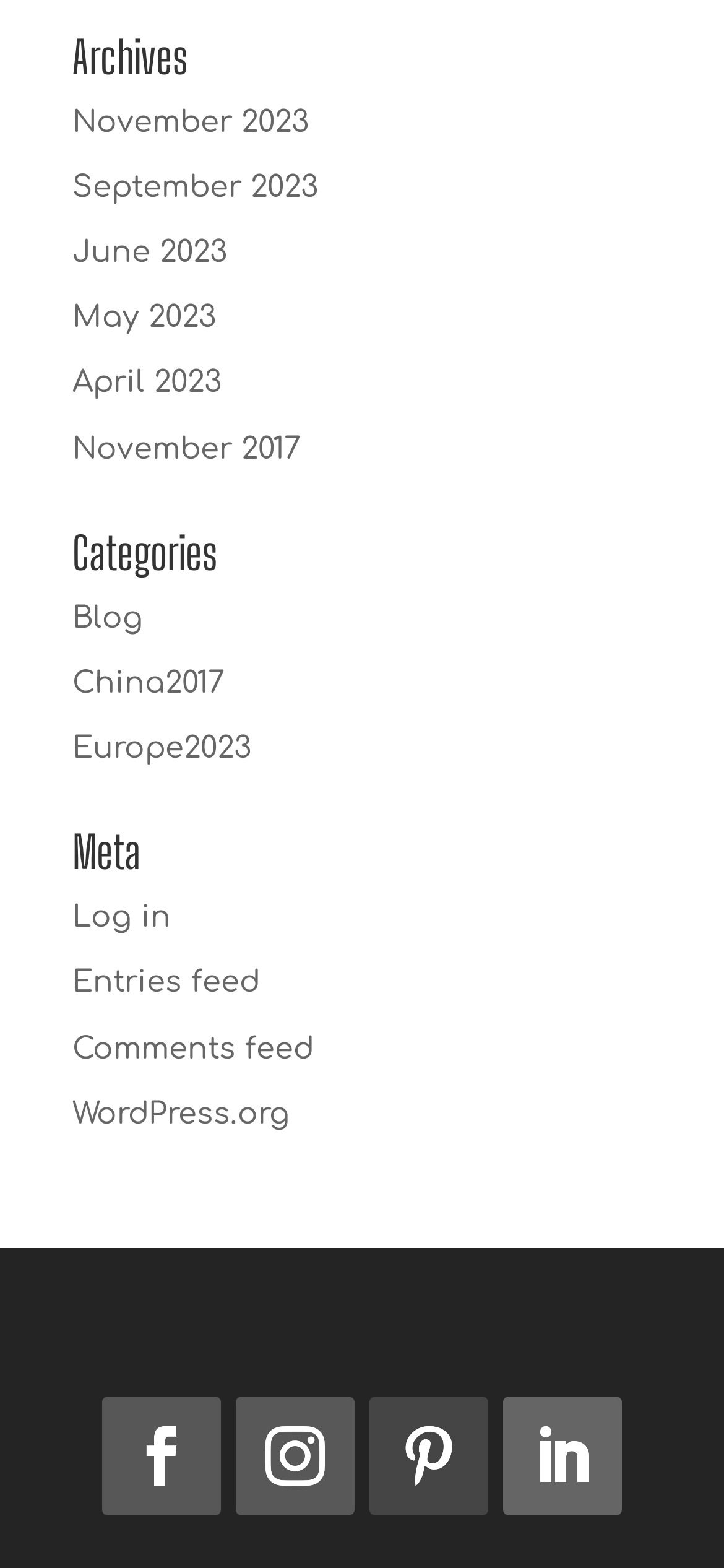Please provide a comprehensive response to the question below by analyzing the image: 
What is the second archive from the top?

I determined the second archive from the top by looking at the list of links under the 'Archives' heading. The links are listed in a vertical order, and the second link is 'September 2023', which suggests it is the second archive from the top.